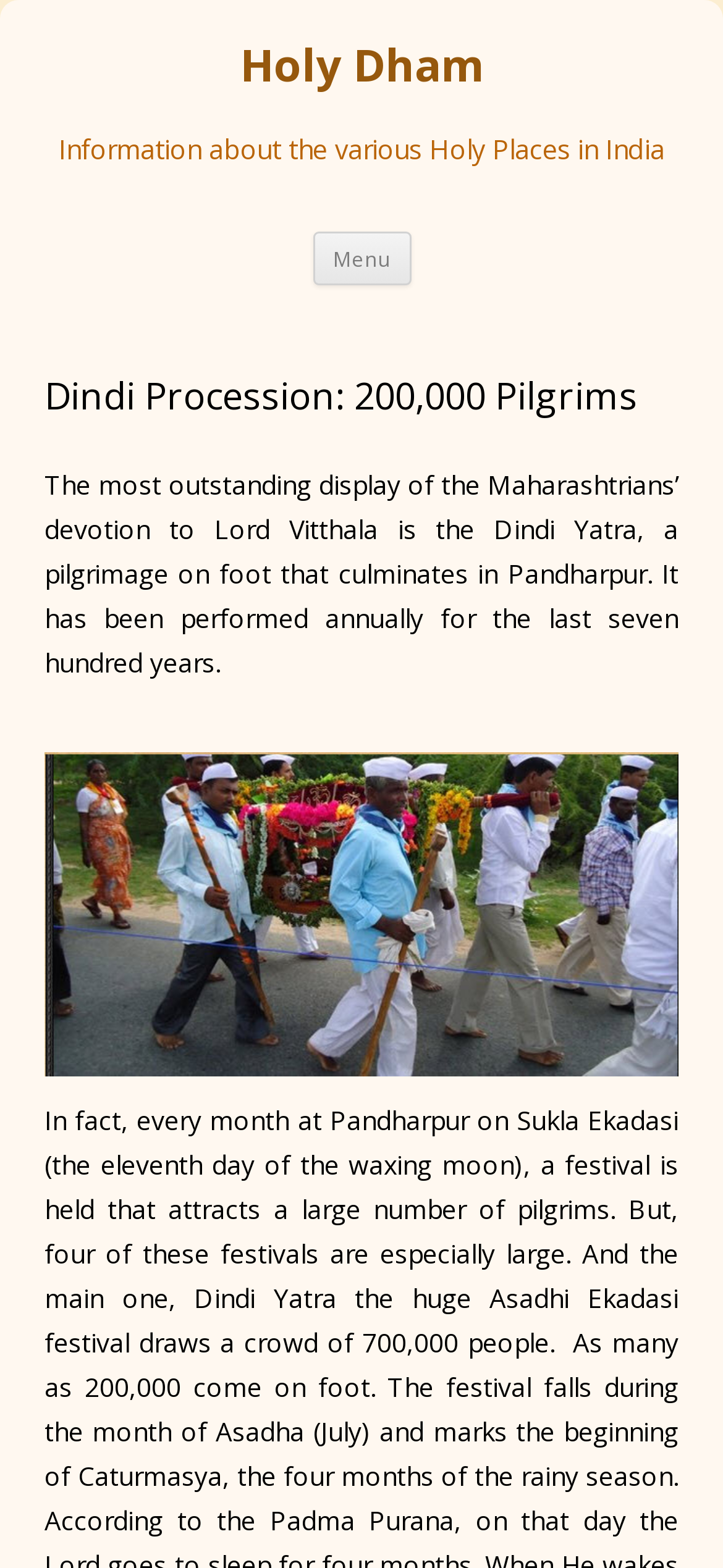Please determine the bounding box coordinates, formatted as (top-left x, top-left y, bottom-right x, bottom-right y), with all values as floating point numbers between 0 and 1. Identify the bounding box of the region described as: alt="Integrate Sustainability"

None